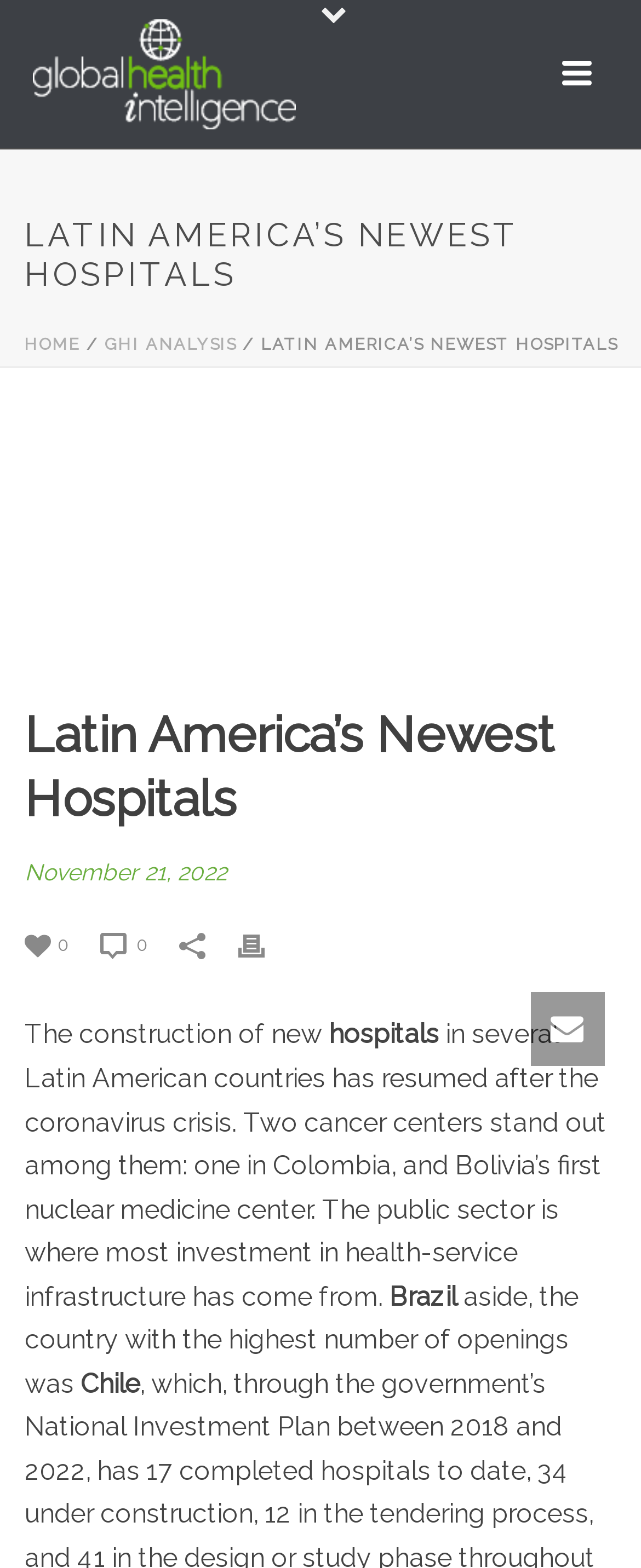Use a single word or phrase to answer the question: 
What is the country with the highest number of hospital openings?

Chile